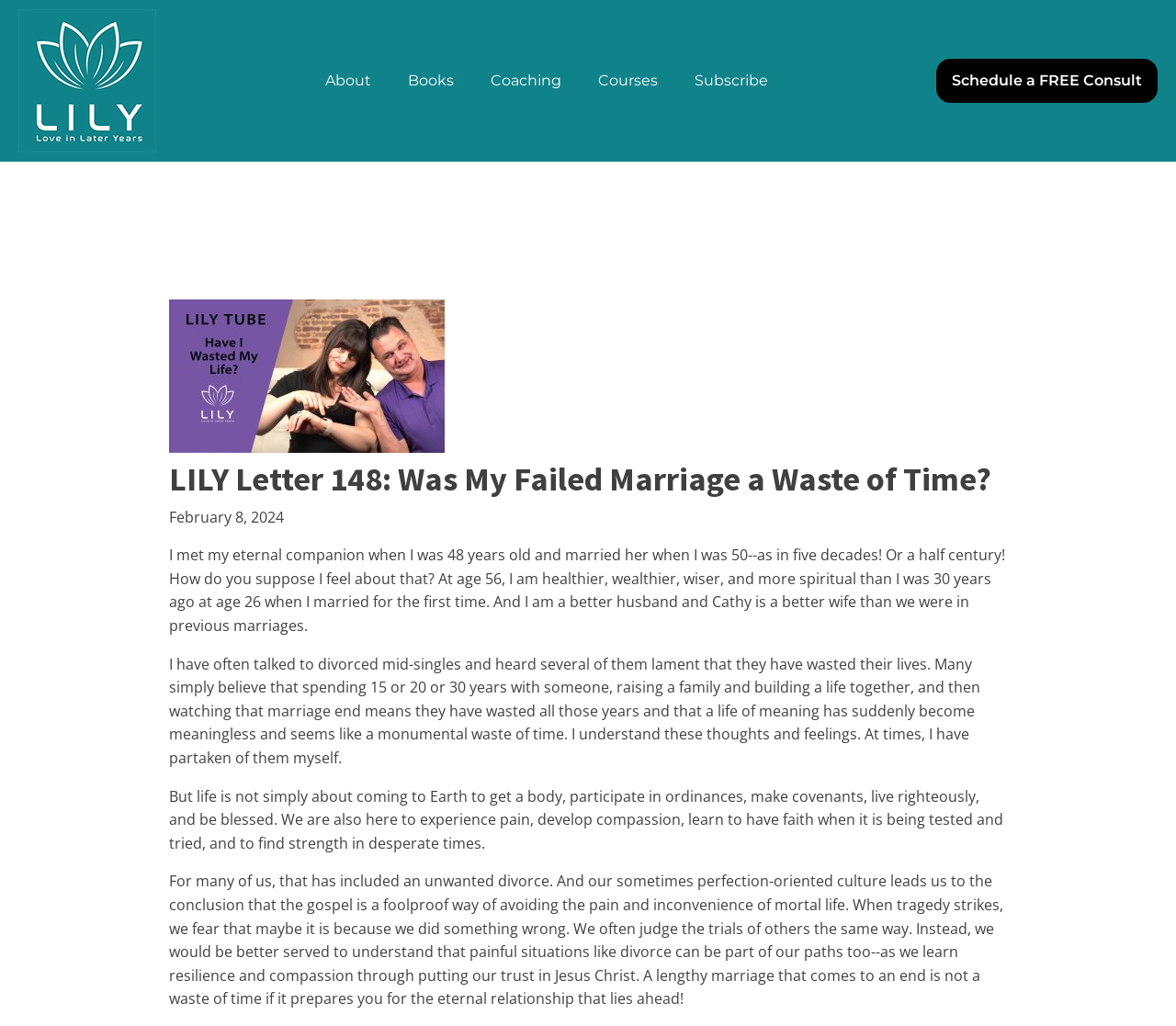How many paragraphs are in the article?
Look at the screenshot and respond with one word or a short phrase.

4